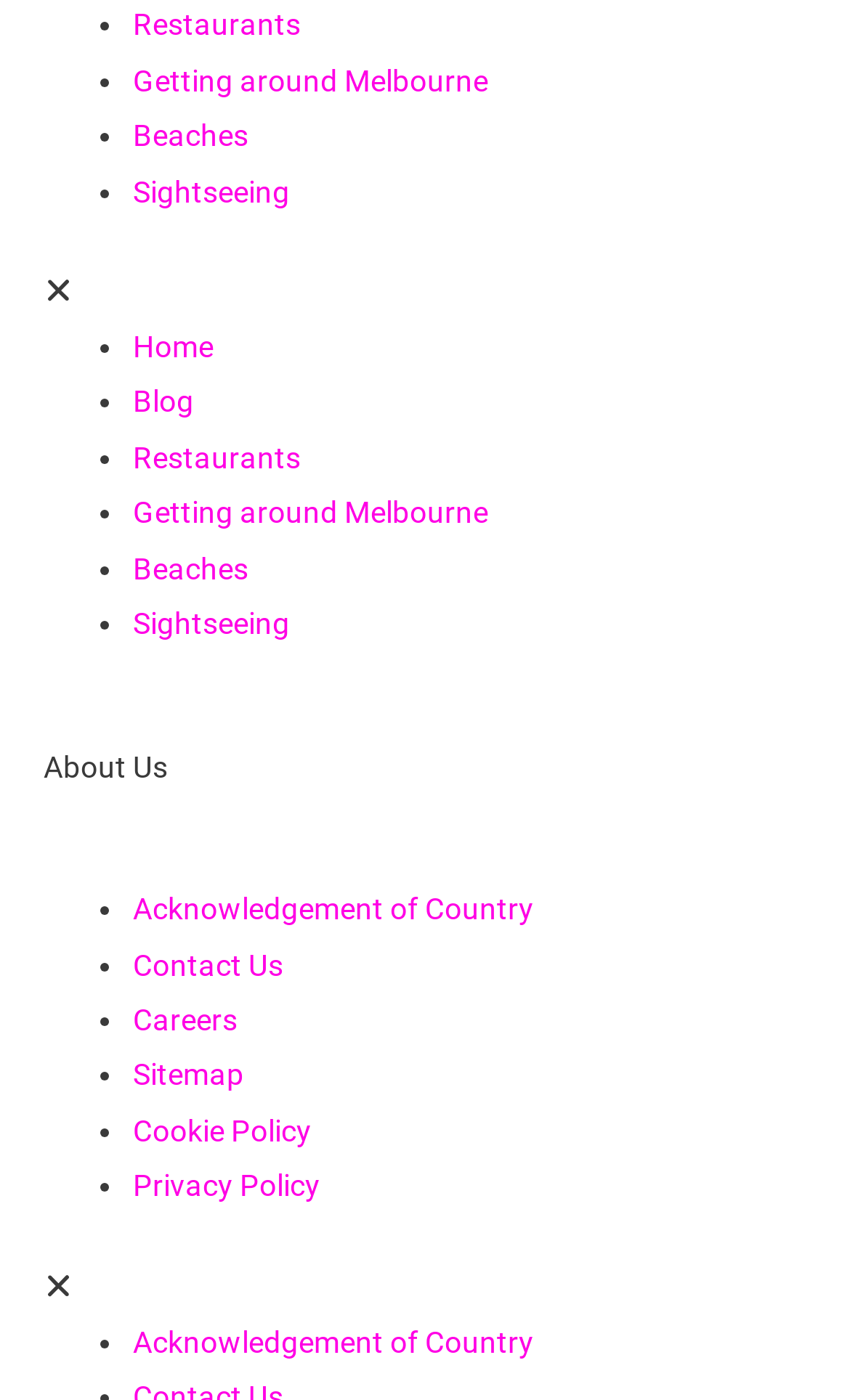Locate the bounding box coordinates of the item that should be clicked to fulfill the instruction: "View Acknowledgement of Country".

[0.156, 0.637, 0.628, 0.662]